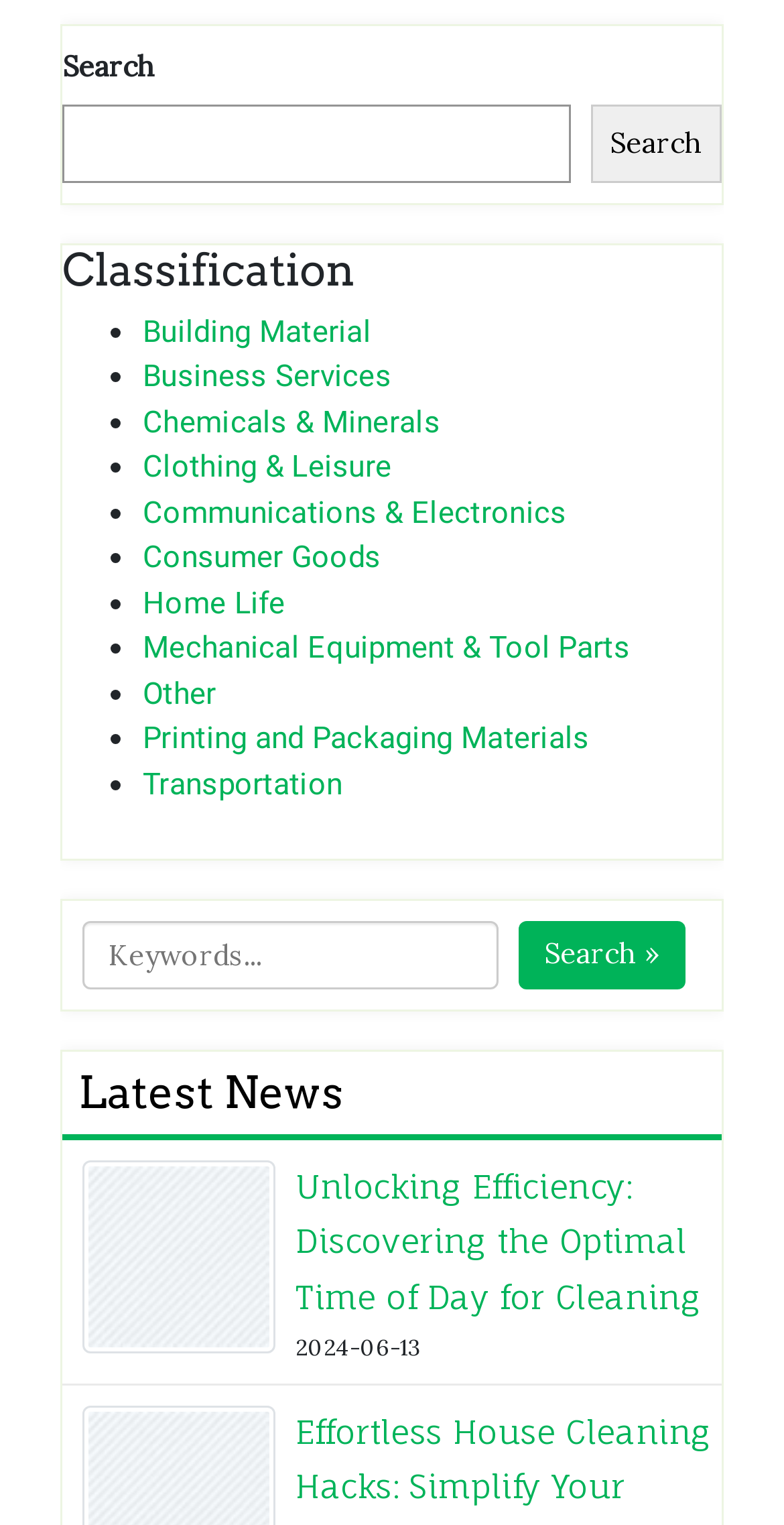Analyze the image and provide a detailed answer to the question: What is the purpose of the search box?

The search box is located at the top of the webpage, and it has a placeholder text 'Search'. Below the search box, there is a list of classification categories, which suggests that the search box is used to search for specific classification categories.